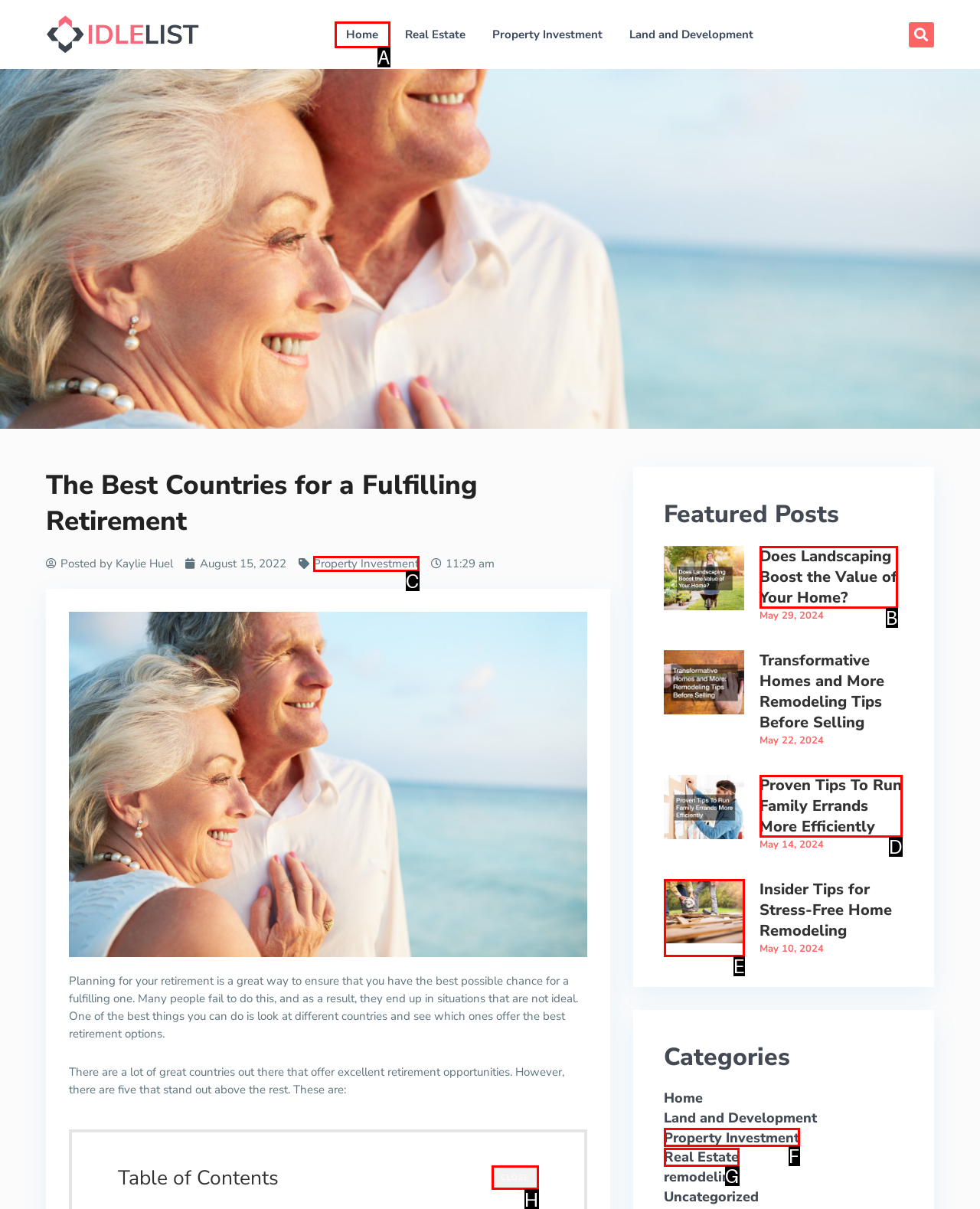From the given choices, determine which HTML element matches the description: Property Investment. Reply with the appropriate letter.

C